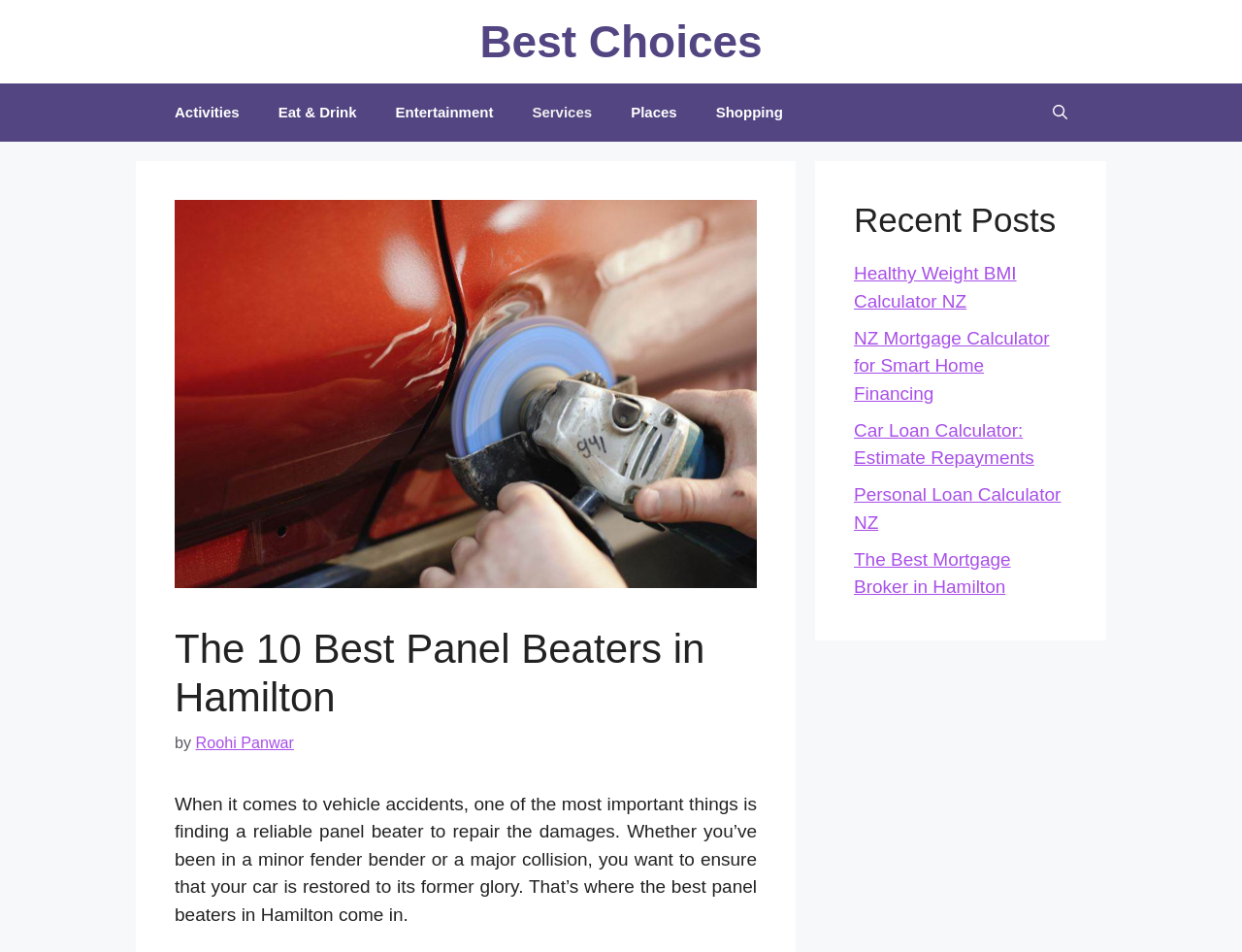Specify the bounding box coordinates of the area to click in order to follow the given instruction: "Open Search Bar."

[0.832, 0.088, 0.875, 0.149]